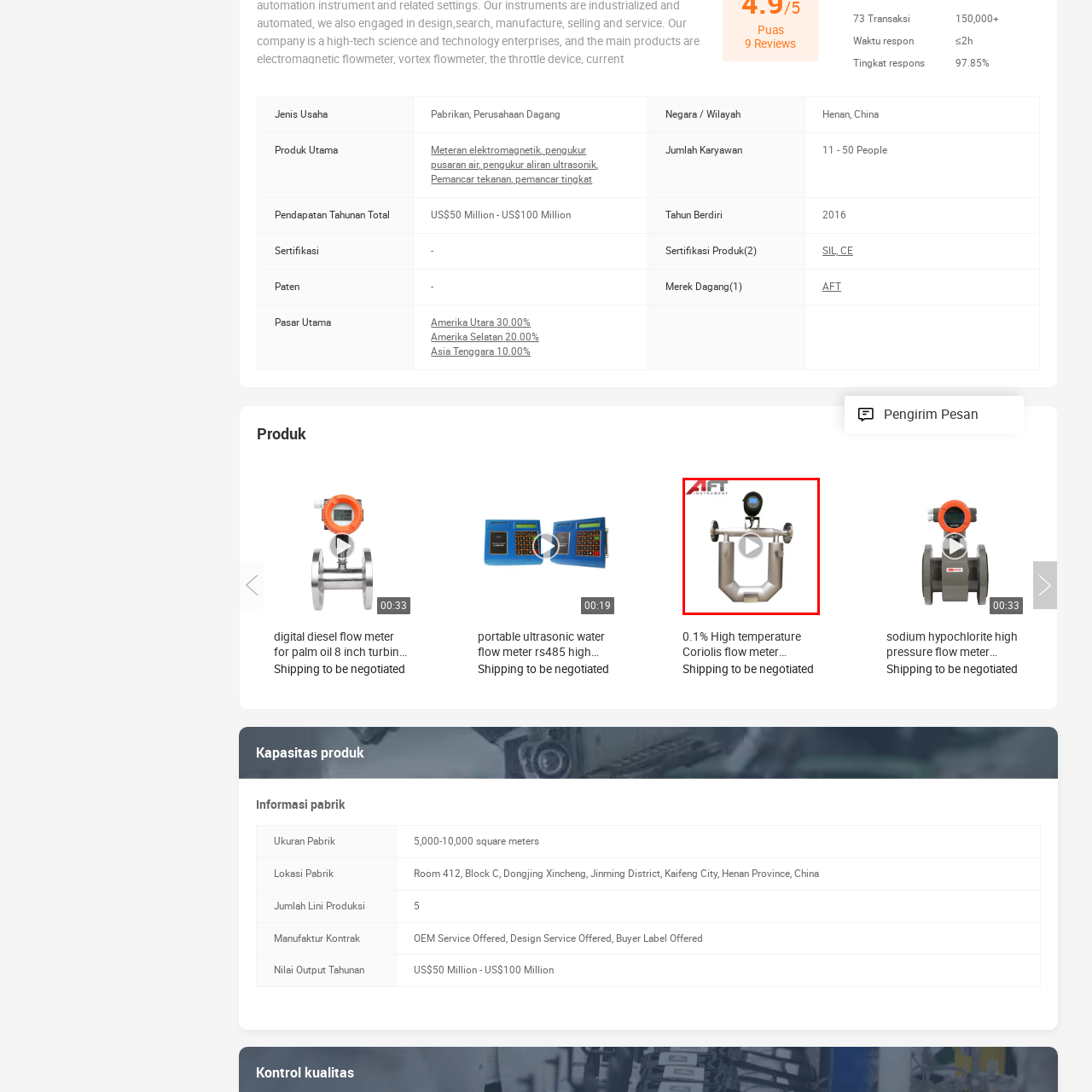Observe the image inside the red bounding box and answer briefly using a single word or phrase: What is the purpose of the play button?

To watch a demonstration